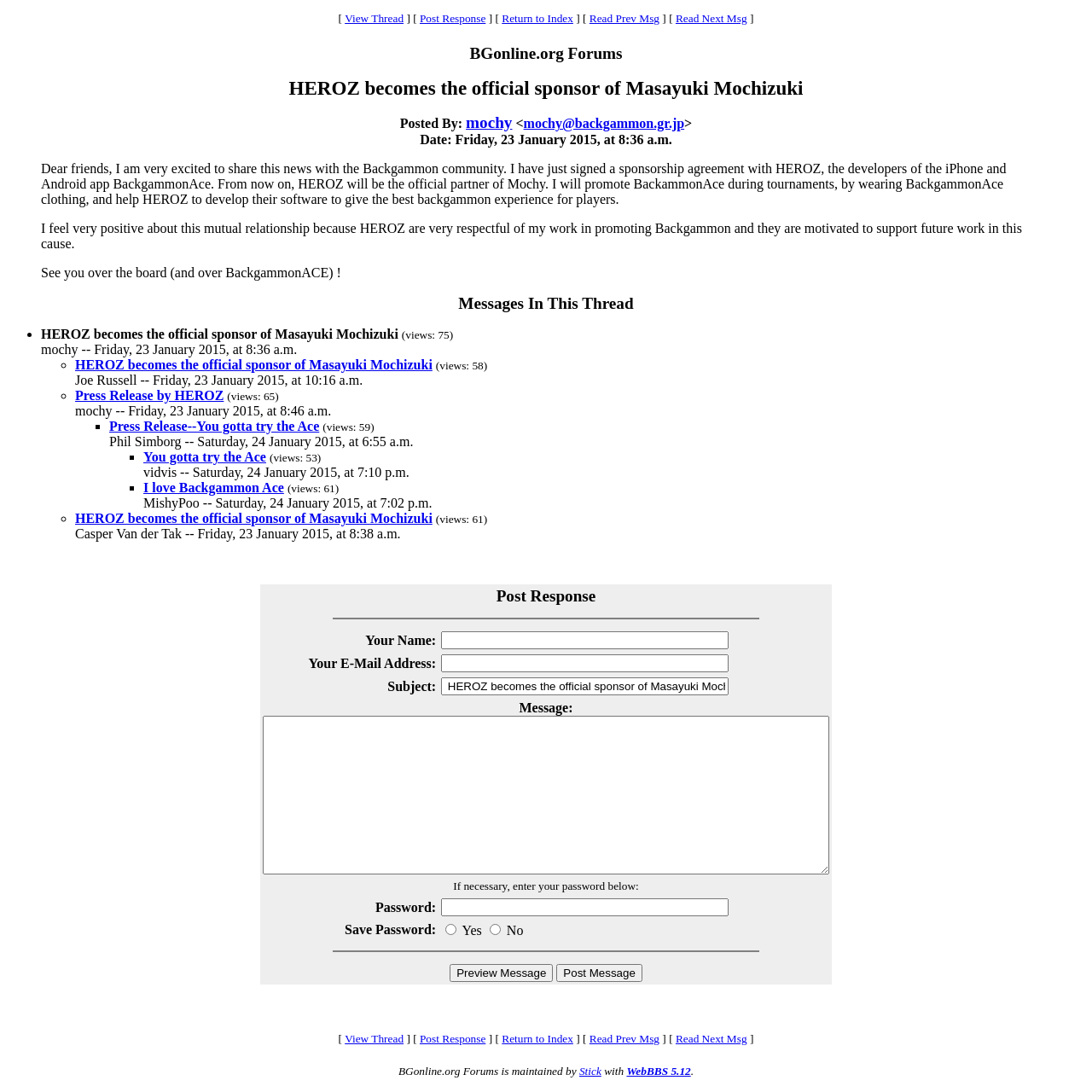Please look at the image and answer the question with a detailed explanation: What is the name of the backgammon app promoted by Mochy?

According to the content of the webpage, Mochy is promoting a backgammon app called BackgammonAce, which is developed by HEROZ.